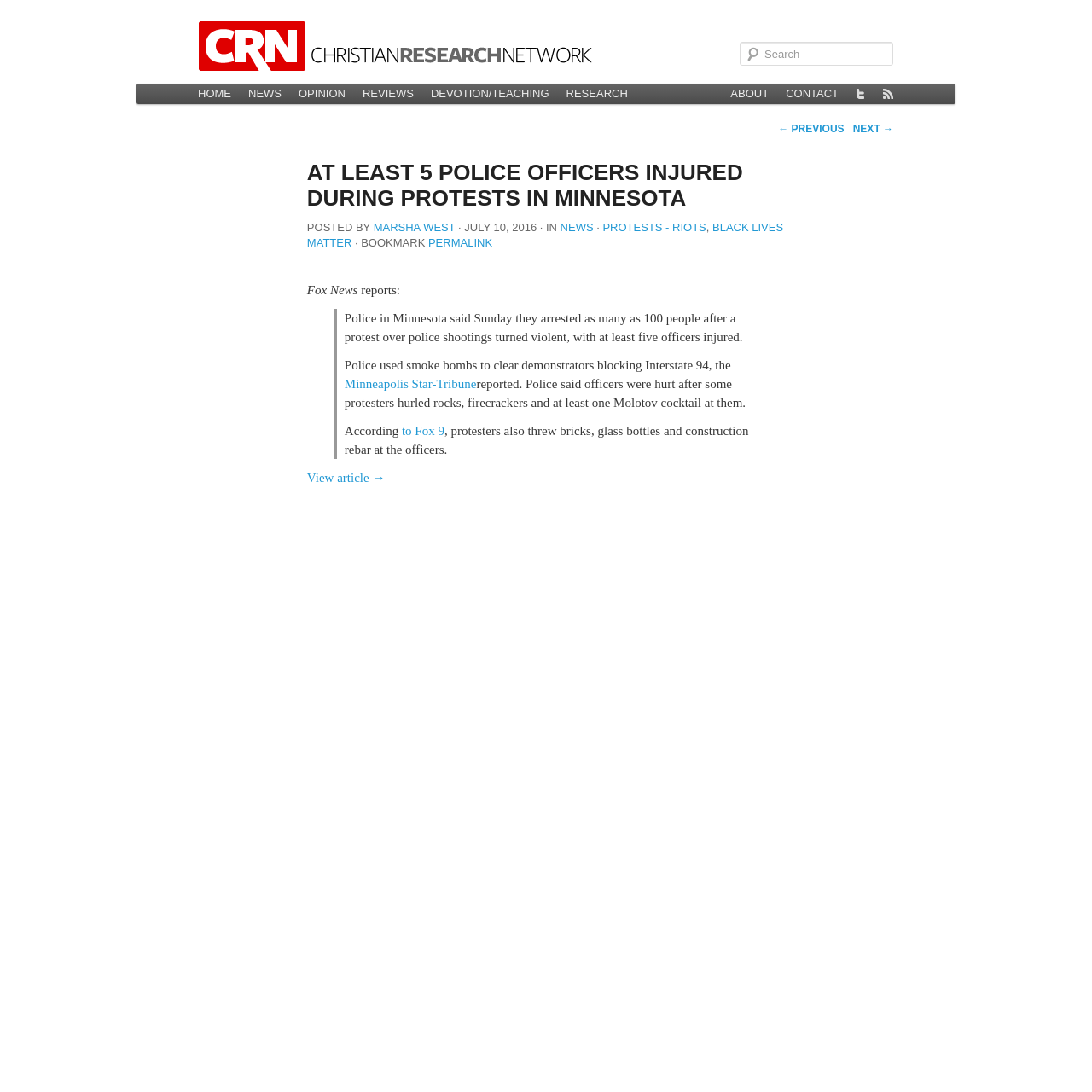Locate and provide the bounding box coordinates for the HTML element that matches this description: "Next →".

[0.781, 0.113, 0.818, 0.124]